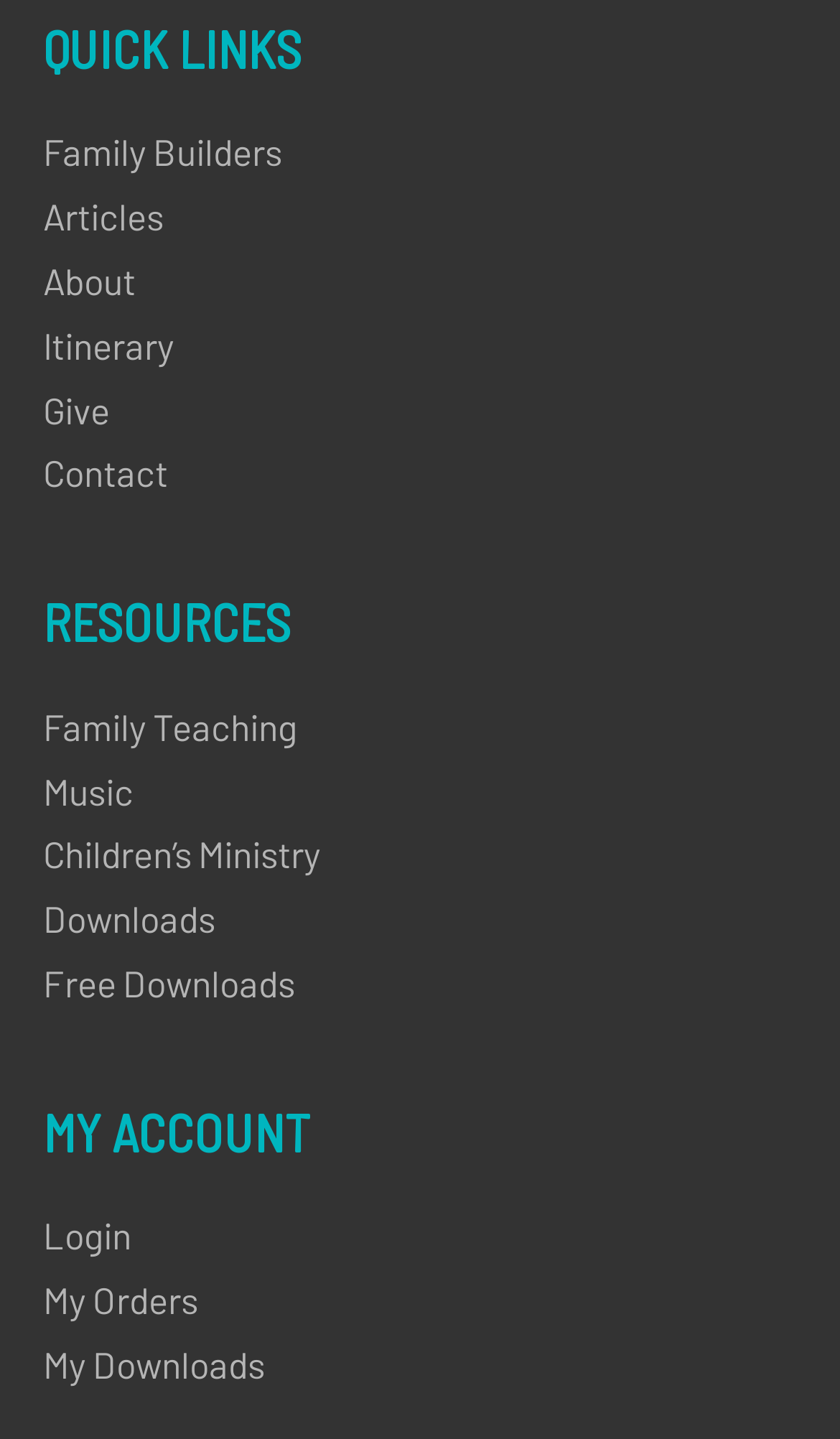Please provide the bounding box coordinate of the region that matches the element description: Family Teaching. Coordinates should be in the format (top-left x, top-left y, bottom-right x, bottom-right y) and all values should be between 0 and 1.

[0.051, 0.489, 0.354, 0.519]